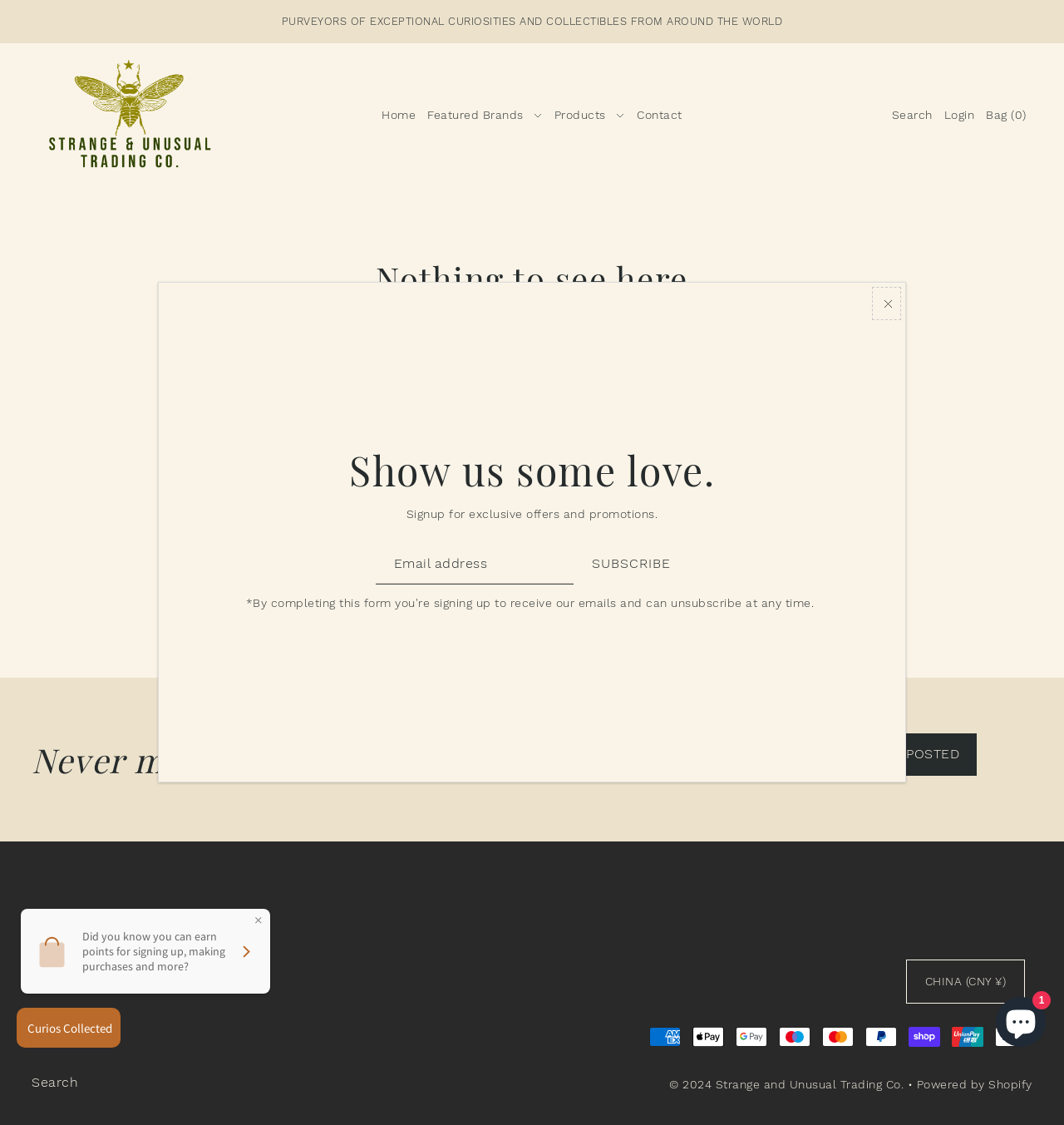Please identify the bounding box coordinates of the element's region that should be clicked to execute the following instruction: "Login to your account". The bounding box coordinates must be four float numbers between 0 and 1, i.e., [left, top, right, bottom].

[0.882, 0.082, 0.921, 0.122]